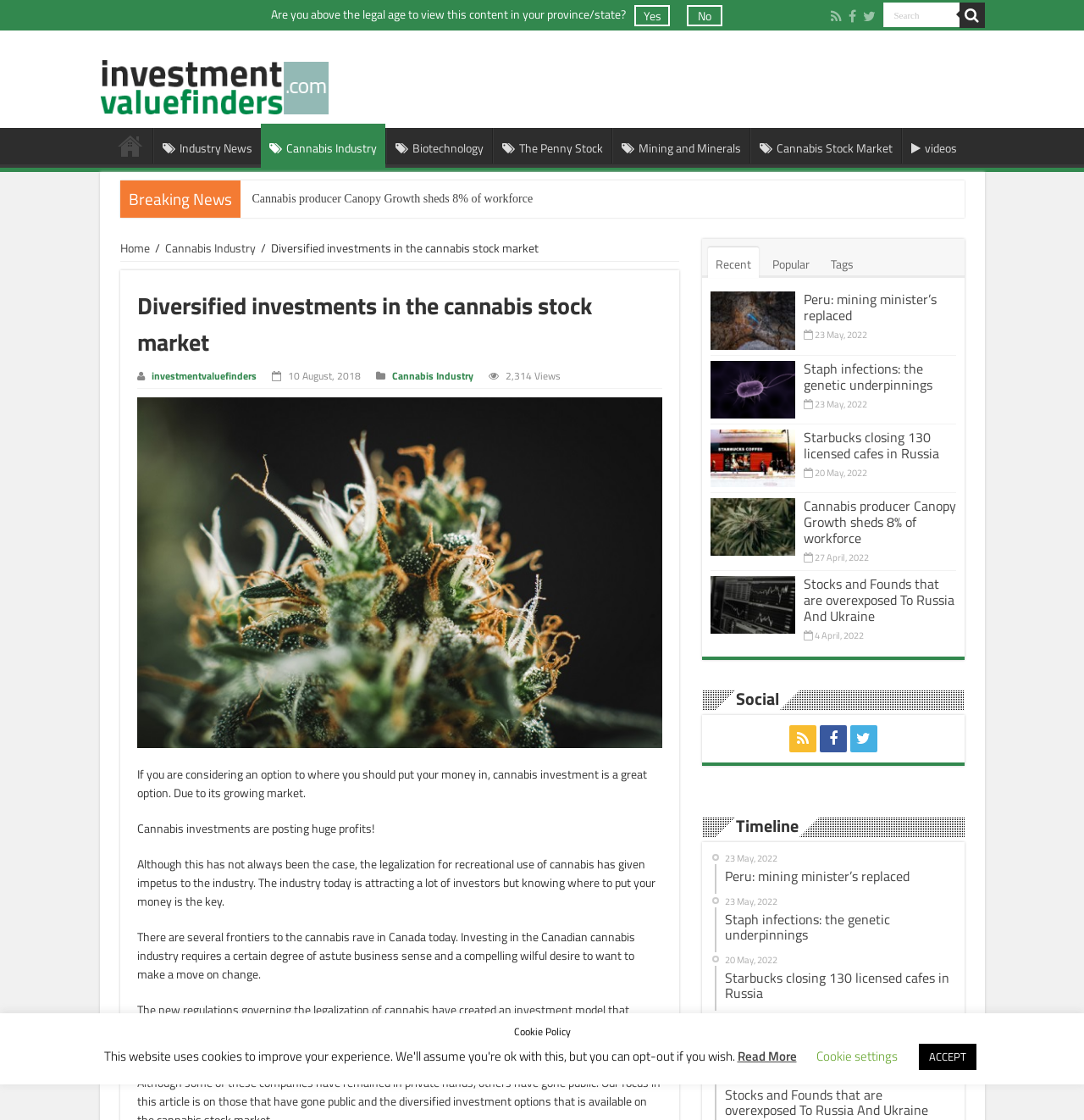Determine the bounding box coordinates of the section I need to click to execute the following instruction: "Read the 'Cannabis producer Canopy Growth sheds 8% of workforce' news". Provide the coordinates as four float numbers between 0 and 1, i.e., [left, top, right, bottom].

[0.221, 0.161, 0.502, 0.195]